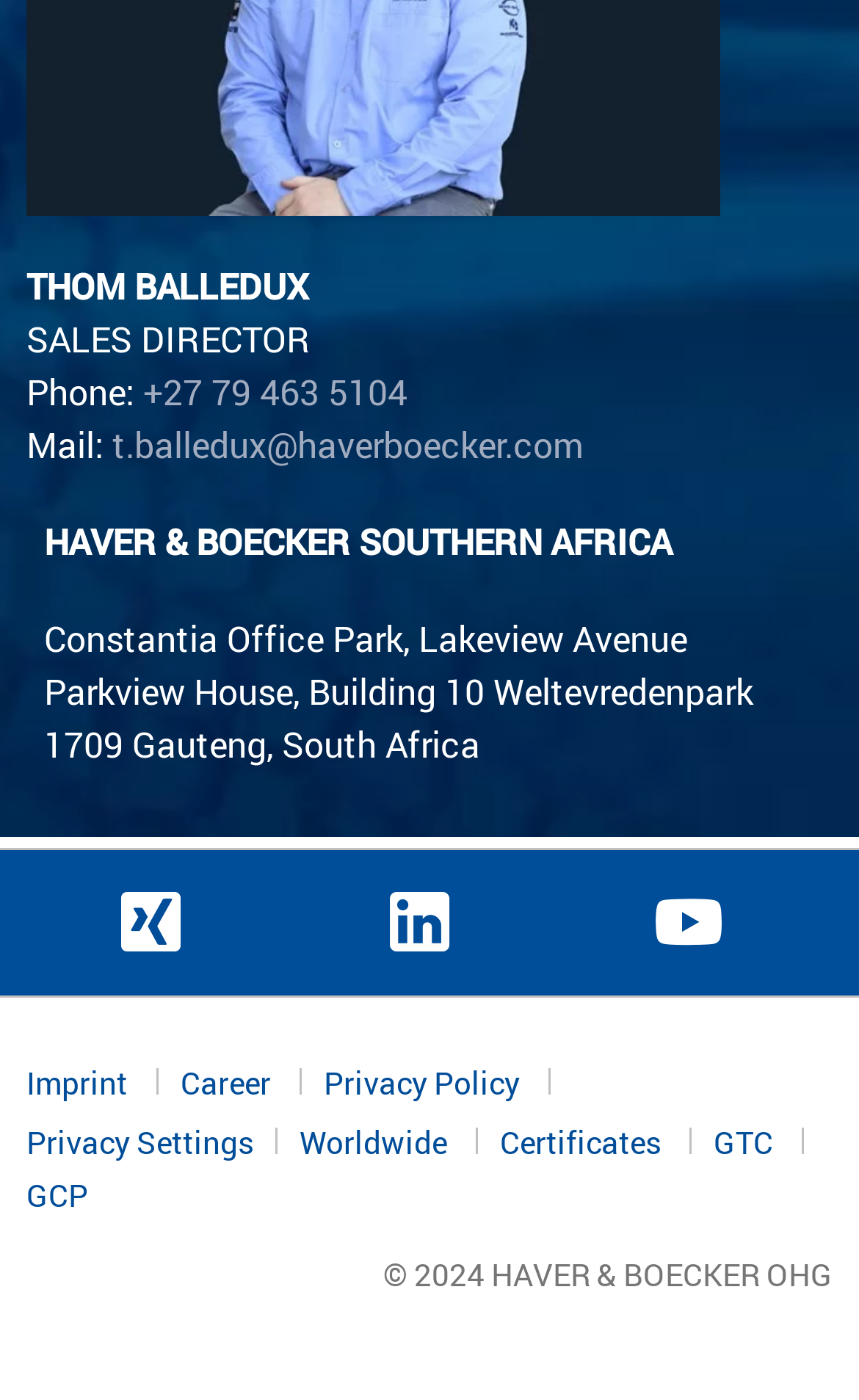What is the company name of the sales director?
Look at the image and respond with a one-word or short-phrase answer.

HAVER & BOECKER SOUTHERN AFRICA